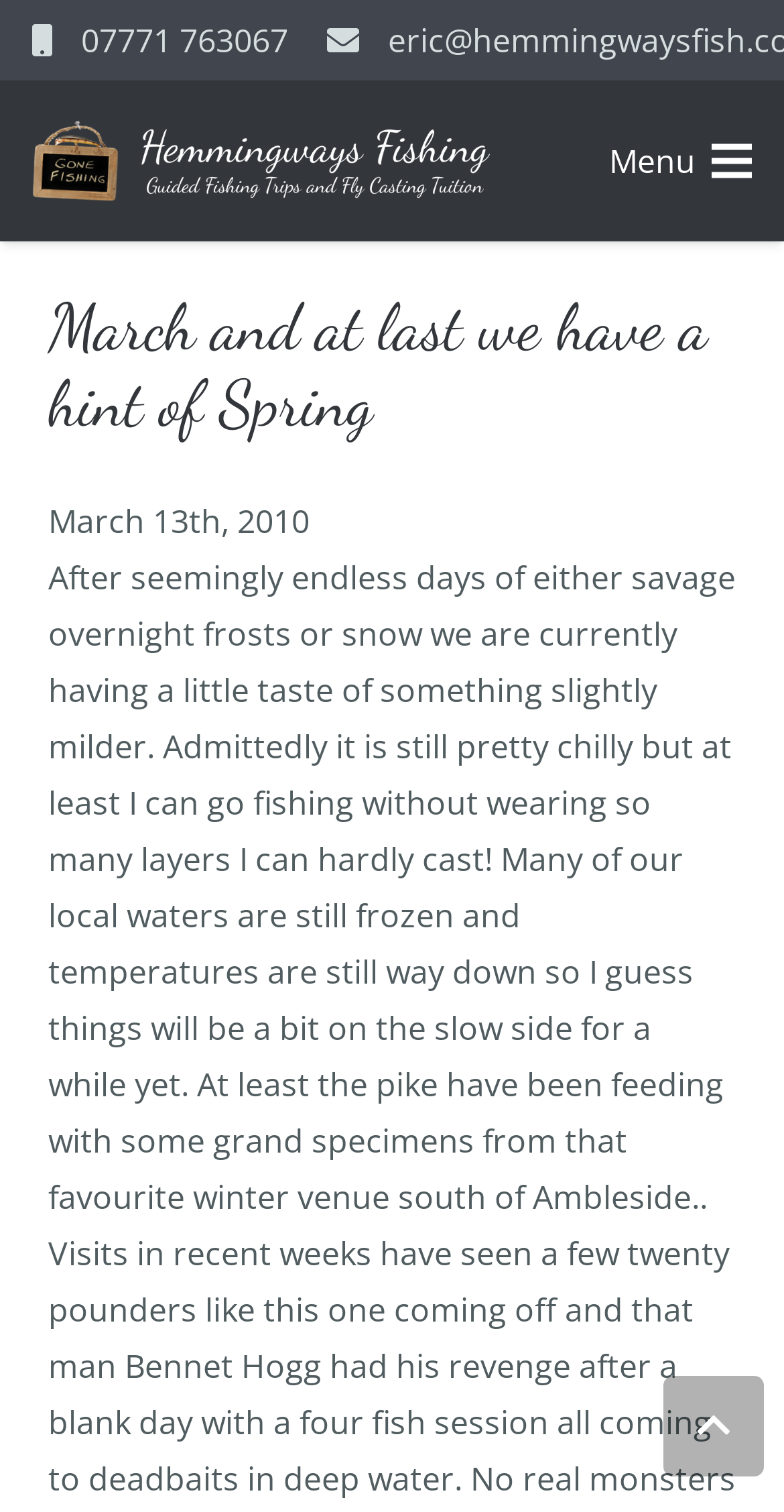Please provide a brief answer to the question using only one word or phrase: 
What is the phone number mentioned on the webpage?

07771 763067